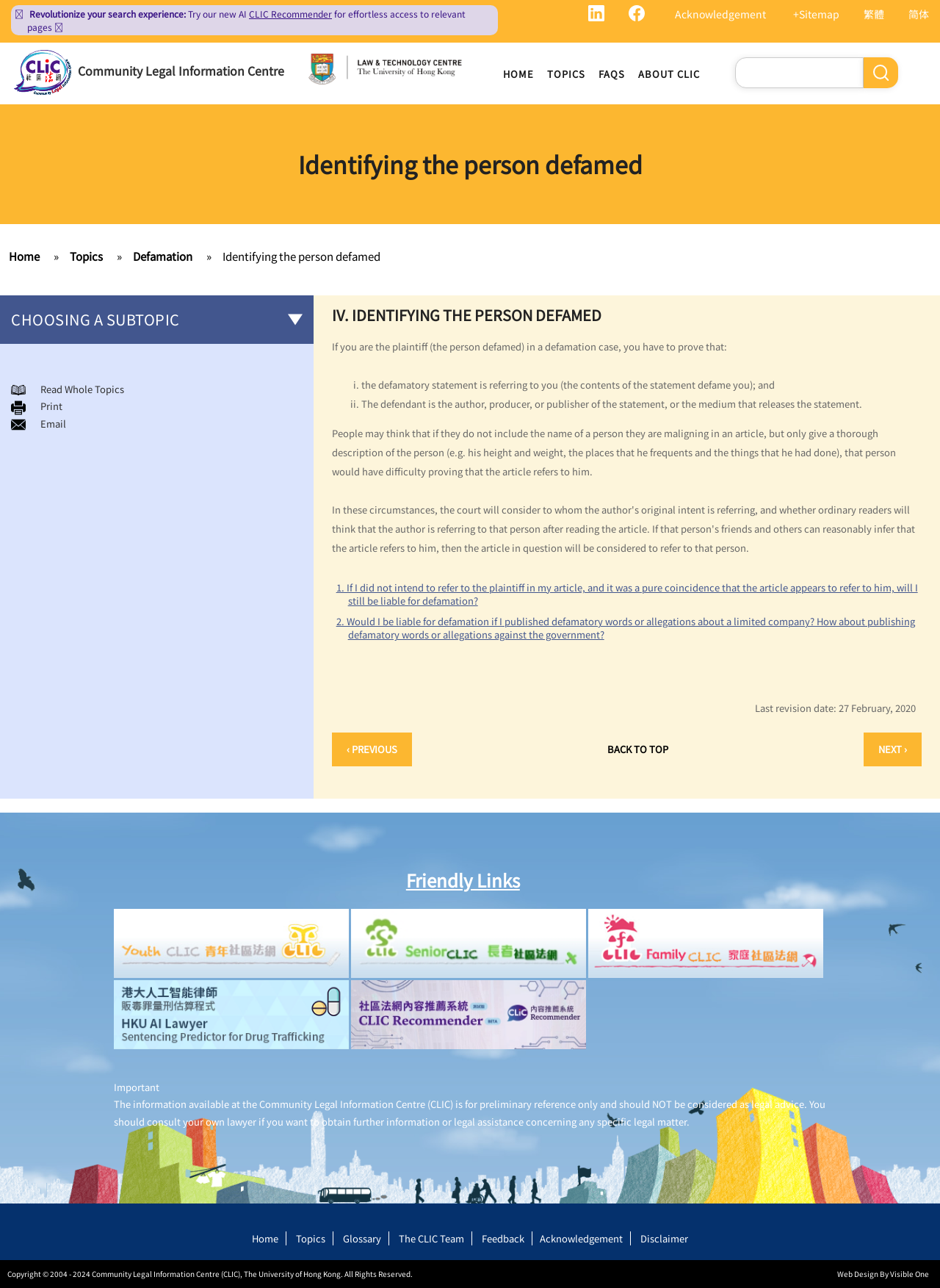From the screenshot, find the bounding box of the UI element matching this description: "Read Whole Topics". Supply the bounding box coordinates in the form [left, top, right, bottom], each a float between 0 and 1.

[0.043, 0.296, 0.132, 0.307]